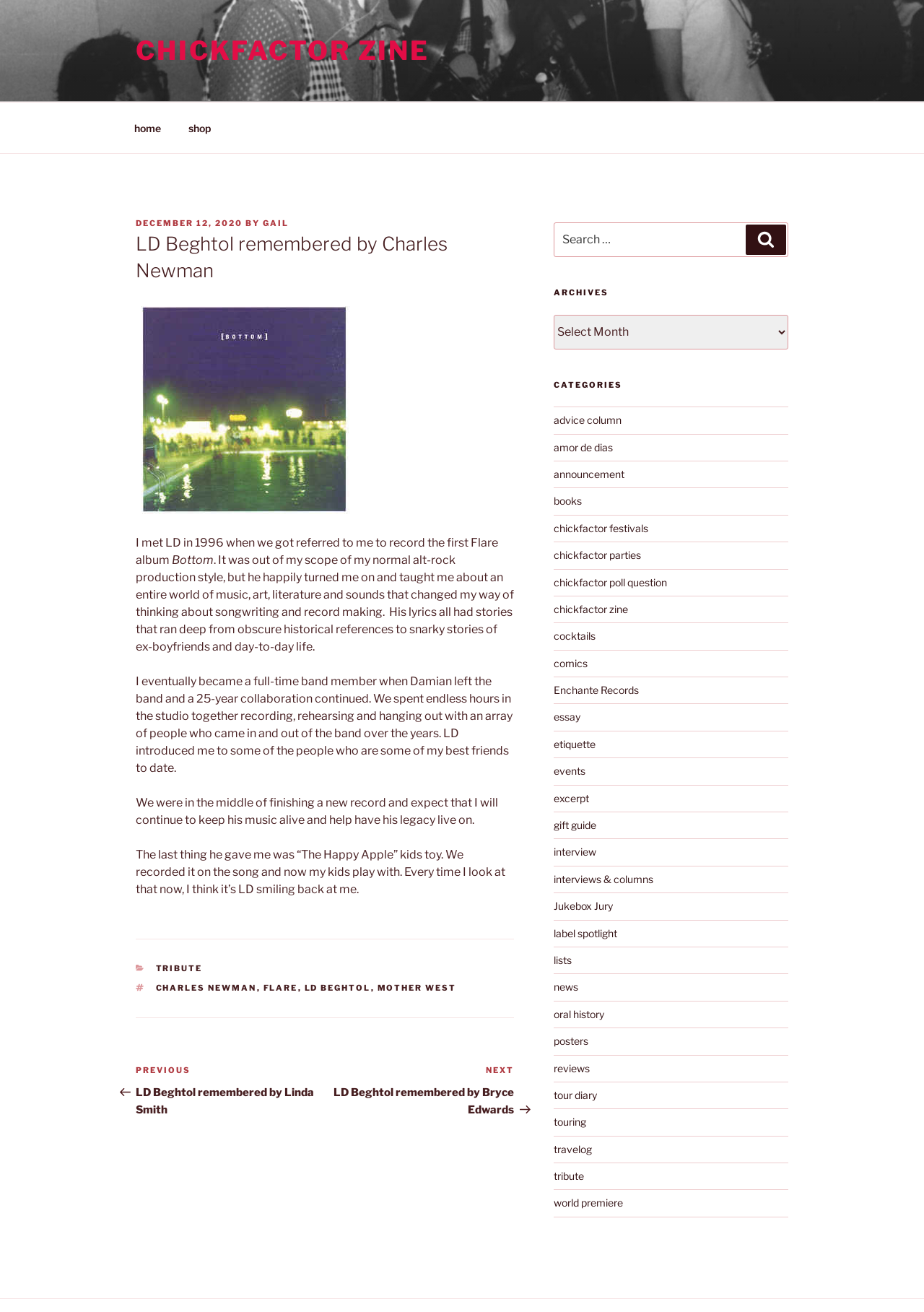Detail the various sections and features of the webpage.

This webpage is a tribute to LD Beghtol, remembered by Charles Newman, on the chickfactor zine website. At the top, there is a navigation menu with links to "home" and "shop". Below this, there is a main section with an article about LD Beghtol. The article has a heading, followed by a figure, and then several paragraphs of text. The text describes LD Beghtol's life, his music, and his impact on the author, Charles Newman. There are also links to other related articles and a footer section with categories and tags.

To the right of the main section, there is a sidebar with a search box, archives, categories, and links to other articles and sections of the website. The categories section has a long list of links to different topics, including advice columns, books, comics, and more.

At the bottom of the page, there is a post navigation section with links to previous and next posts. Overall, the webpage is a tribute to LD Beghtol, with a focus on his life and music, and provides links to other related content on the chickfactor zine website.